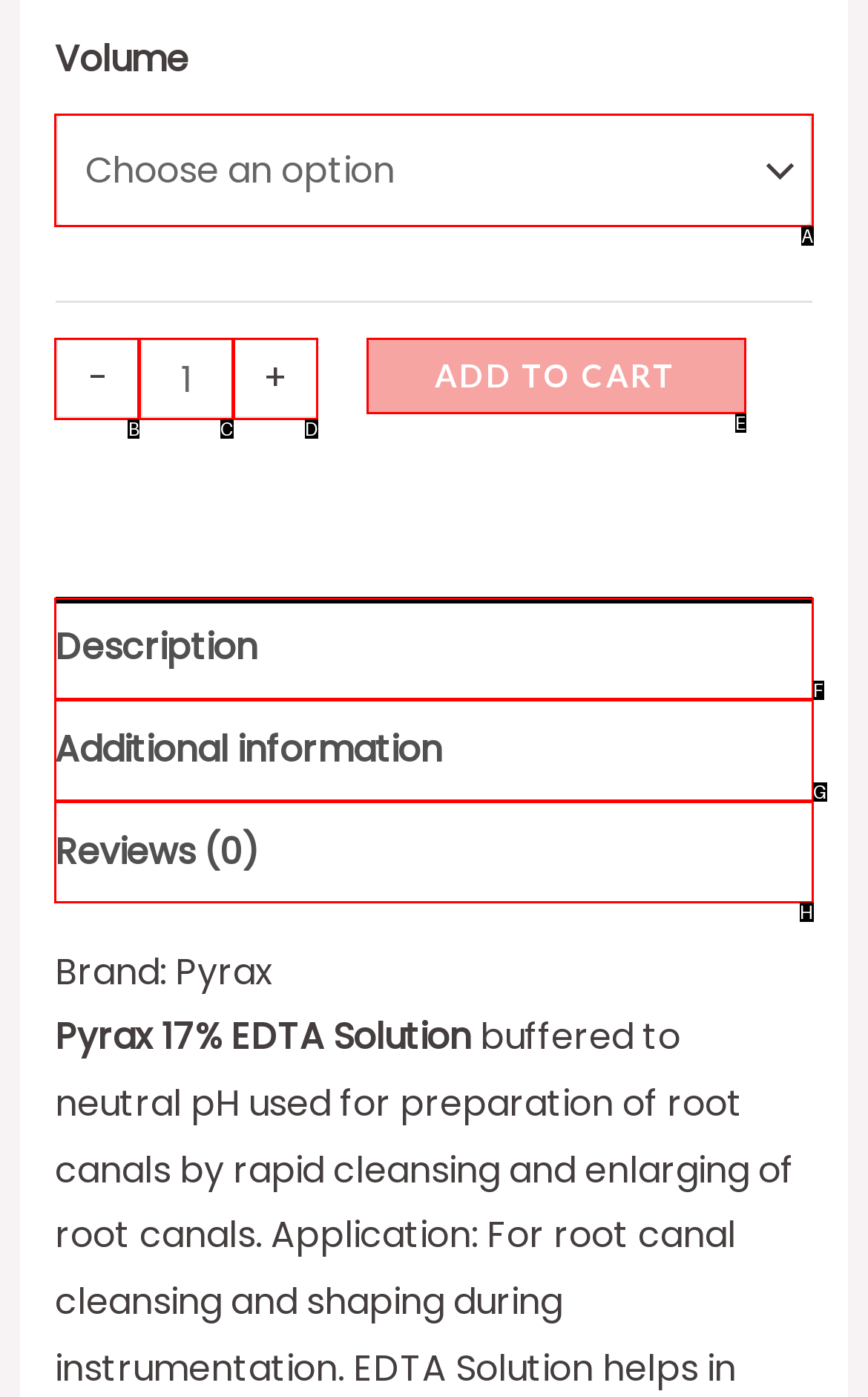Select the HTML element that corresponds to the description: -
Reply with the letter of the correct option from the given choices.

B